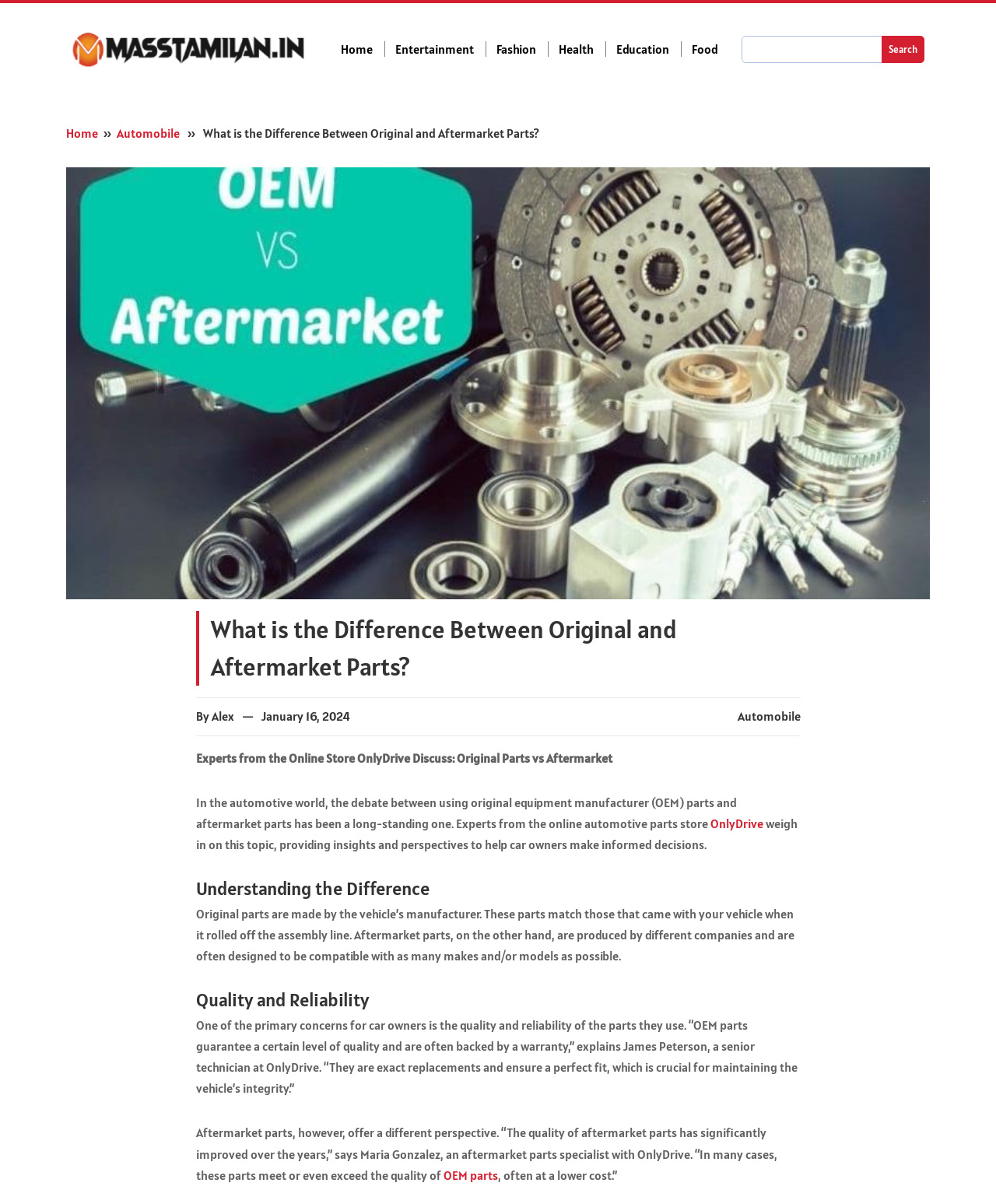Identify and provide the main heading of the webpage.

What is the Difference Between Original and Aftermarket Parts?